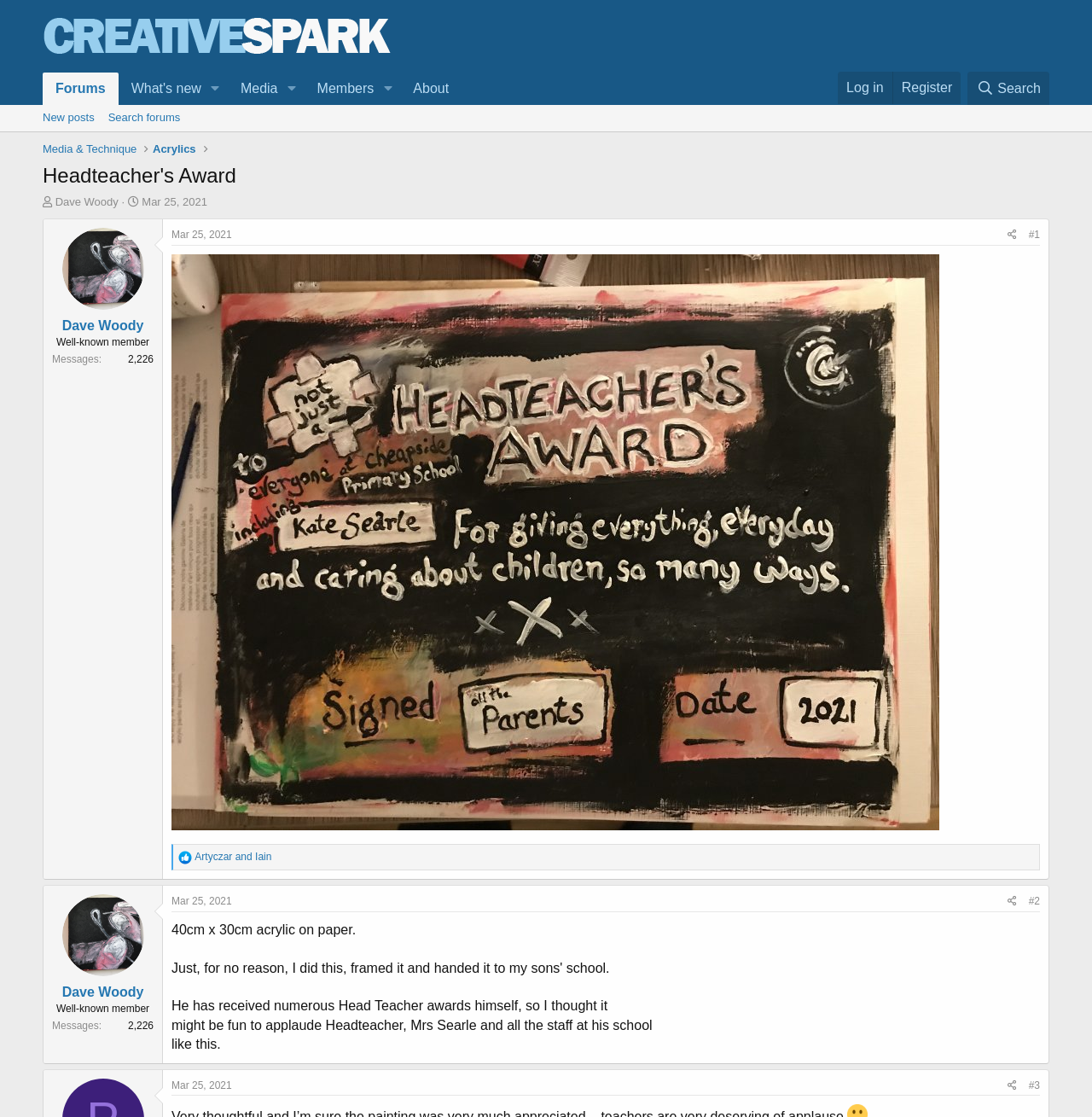Given the element description, predict the bounding box coordinates in the format (top-left x, top-left y, bottom-right x, bottom-right y). Make sure all values are between 0 and 1. Here is the element description: alt="Dave Woody"

[0.057, 0.204, 0.132, 0.277]